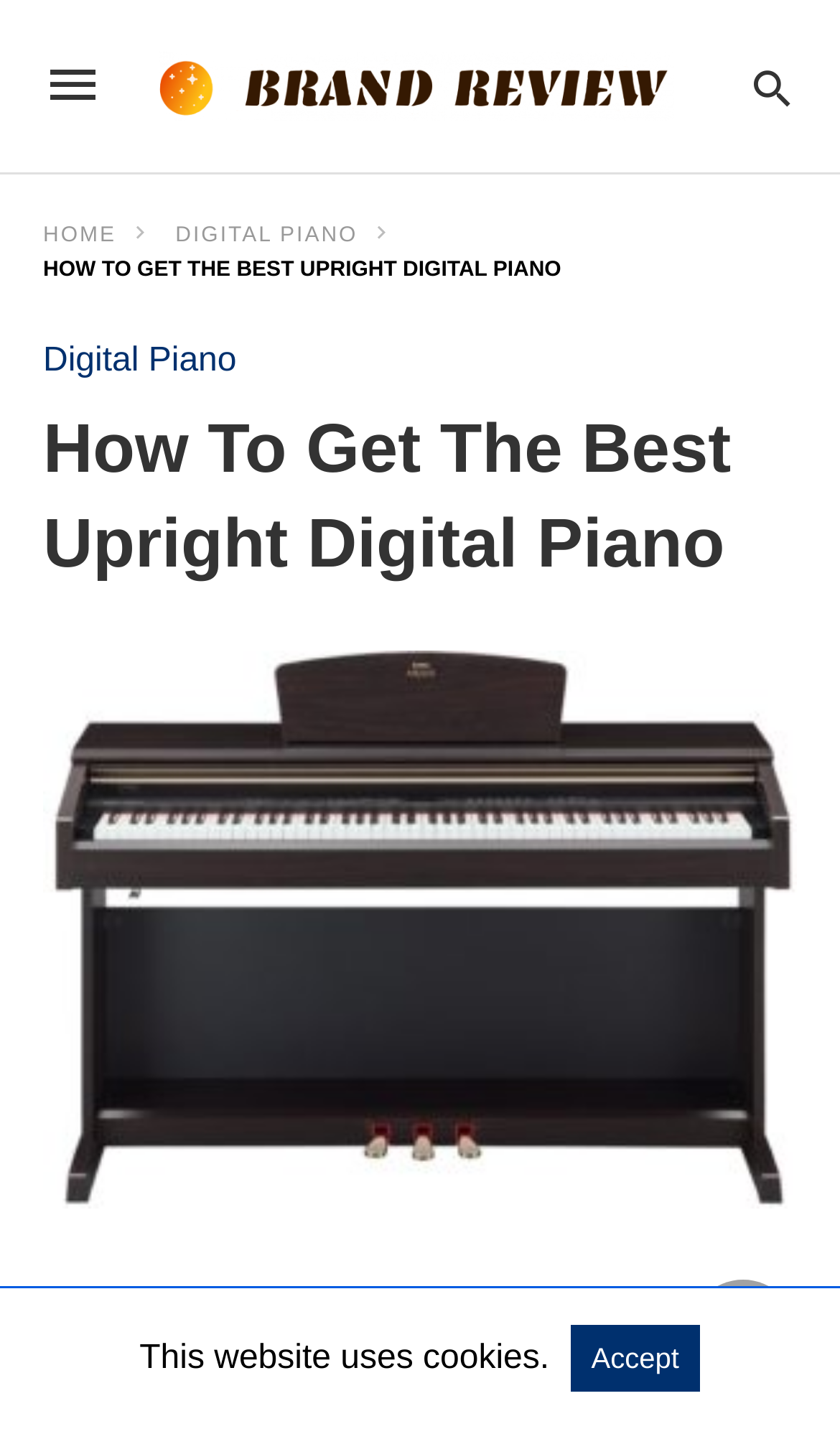Give a detailed account of the webpage's layout and content.

The webpage is about finding the best upright digital piano, with a focus on brand reviews. At the top left, there is a link to the "Brand Review" section, accompanied by an image with the same name. To the right of this link, there is a search bar with a placeholder text "Type your query". 

Below the search bar, there are three links: "HOME", "DIGITAL PIANO", and "Digital Piano", which are likely navigation links. The main heading "How To Get The Best Upright Digital Piano" is located below these links, followed by a large image that takes up most of the page's width.

At the bottom of the page, there is a notification about the website using cookies, along with an "Accept" button to acknowledge this. There is also a dropdown menu icon (▾) at the bottom right corner of the page.